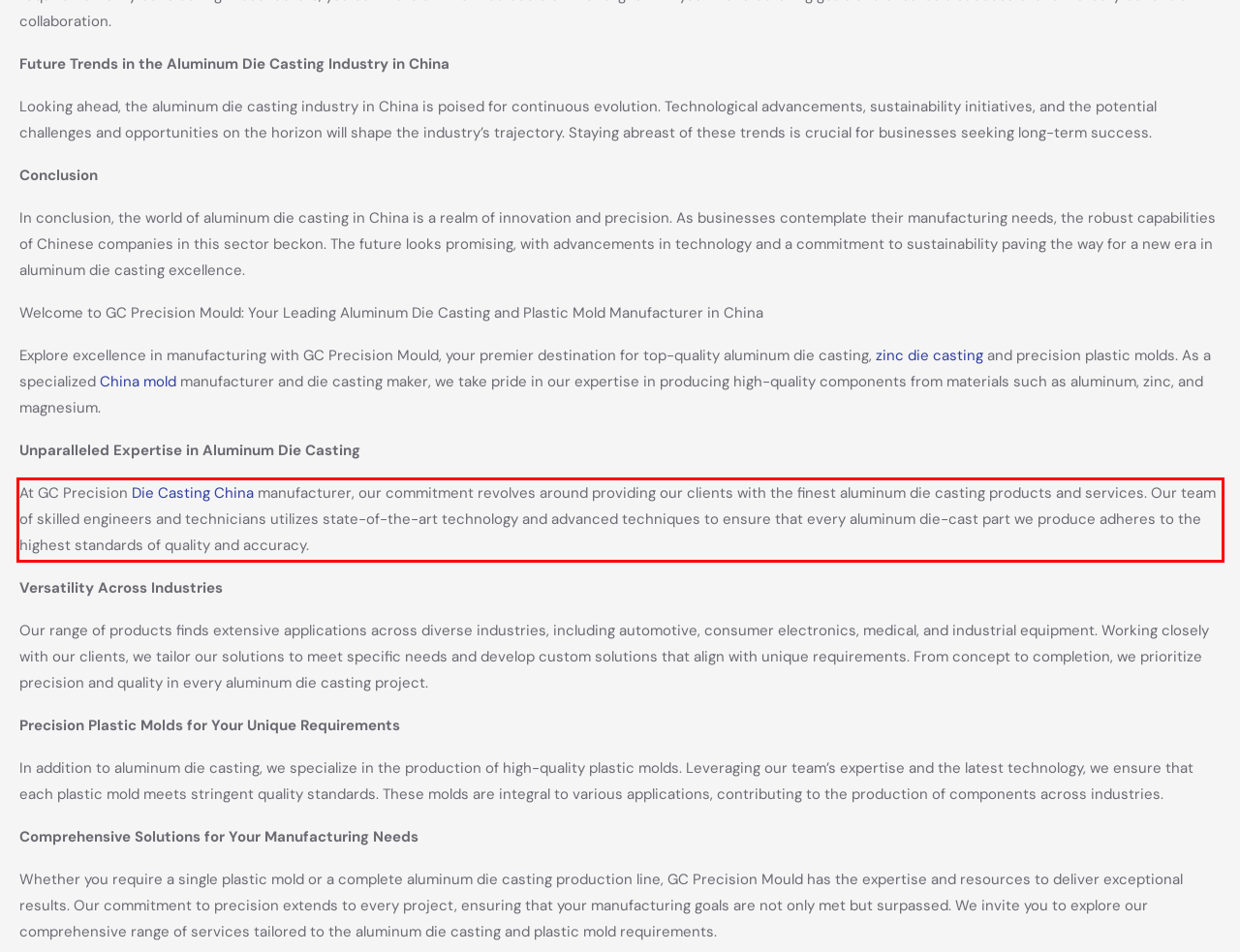Given a screenshot of a webpage, identify the red bounding box and perform OCR to recognize the text within that box.

At GC Precision Die Casting China manufacturer, our commitment revolves around providing our clients with the finest aluminum die casting products and services. Our team of skilled engineers and technicians utilizes state-of-the-art technology and advanced techniques to ensure that every aluminum die-cast part we produce adheres to the highest standards of quality and accuracy.